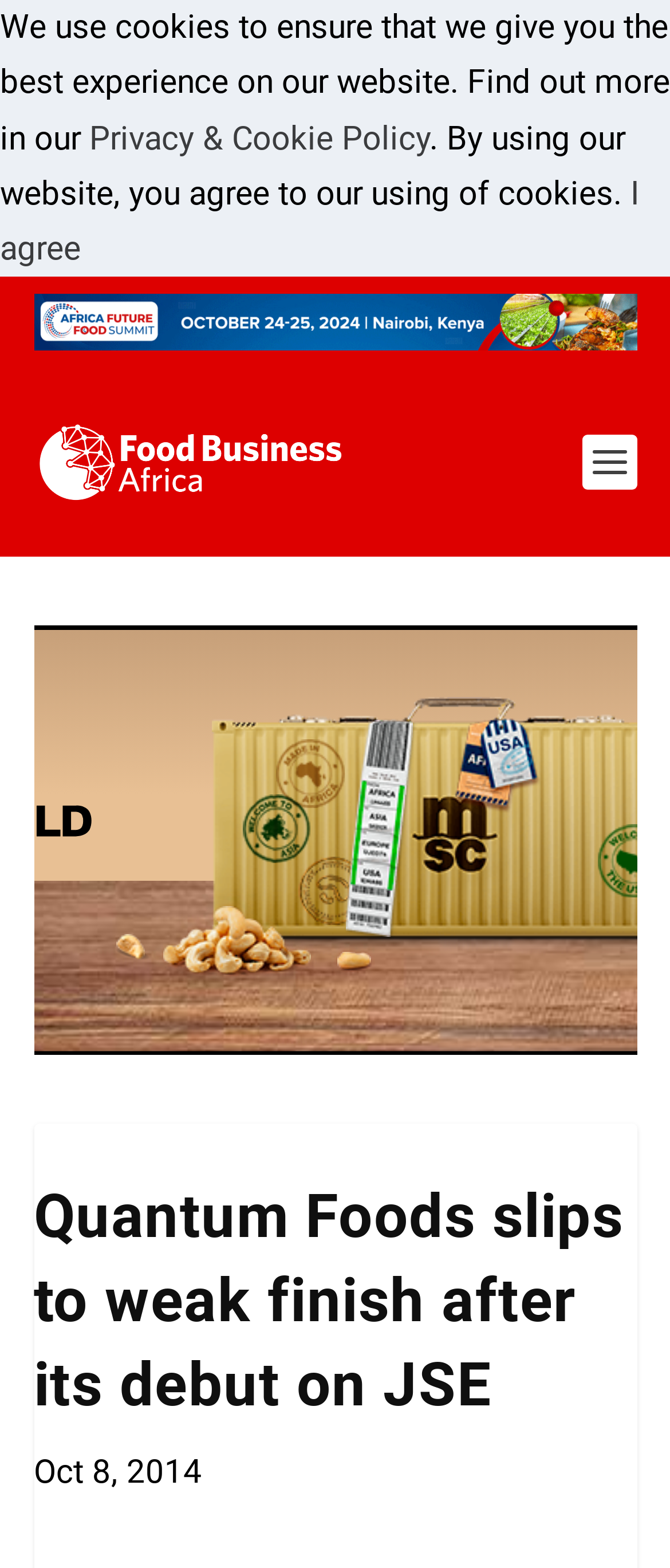What is the stock exchange mentioned in the article?
Using the screenshot, give a one-word or short phrase answer.

JSE